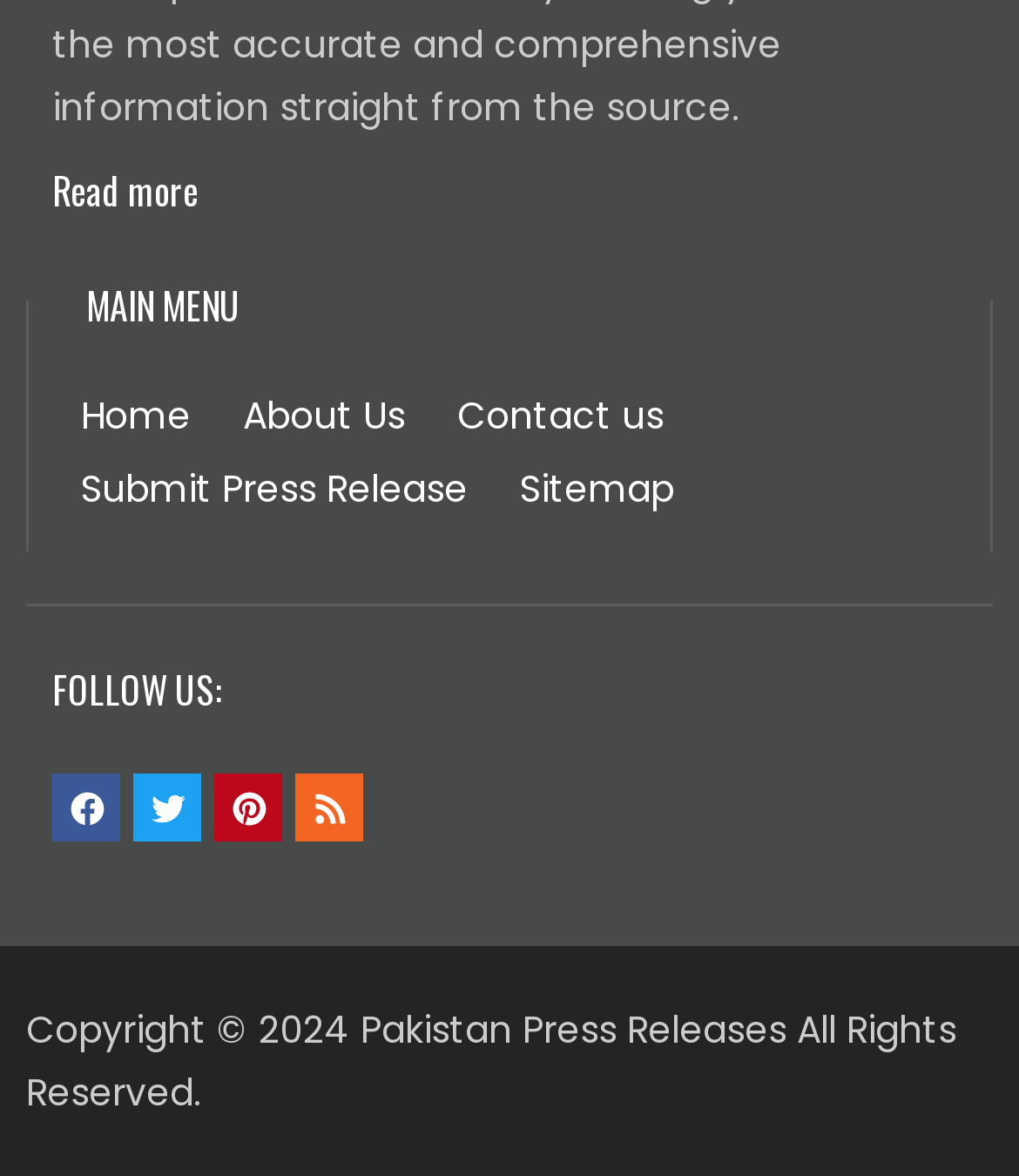What is the main menu?
With the help of the image, please provide a detailed response to the question.

The main menu can be determined by looking at the links under the 'MAIN MENU' heading, which are 'Home', 'About Us', 'Contact us', 'Submit Press Release', and 'Sitemap'.